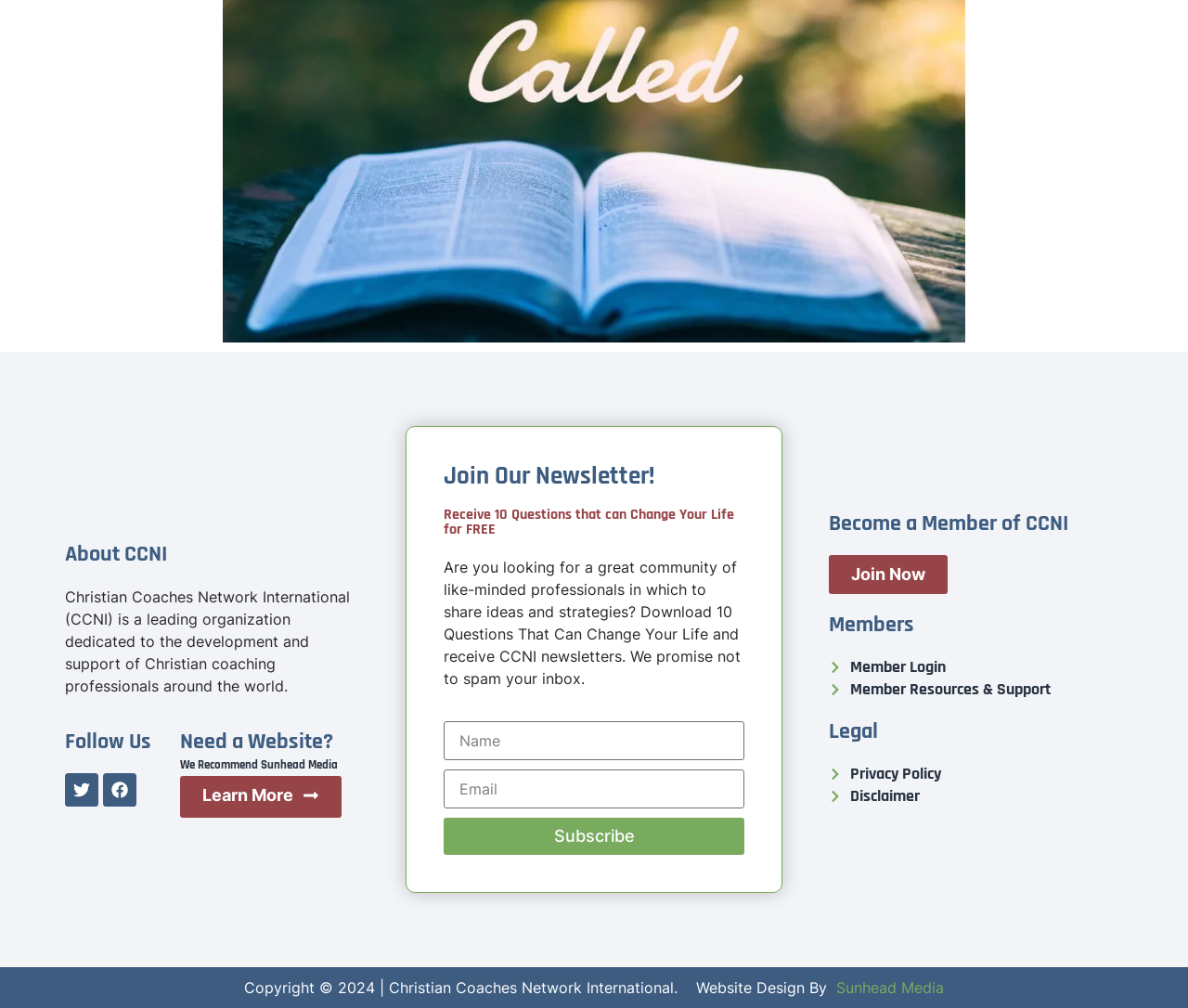Provide the bounding box coordinates of the section that needs to be clicked to accomplish the following instruction: "Login as a member."

[0.698, 0.651, 0.945, 0.673]